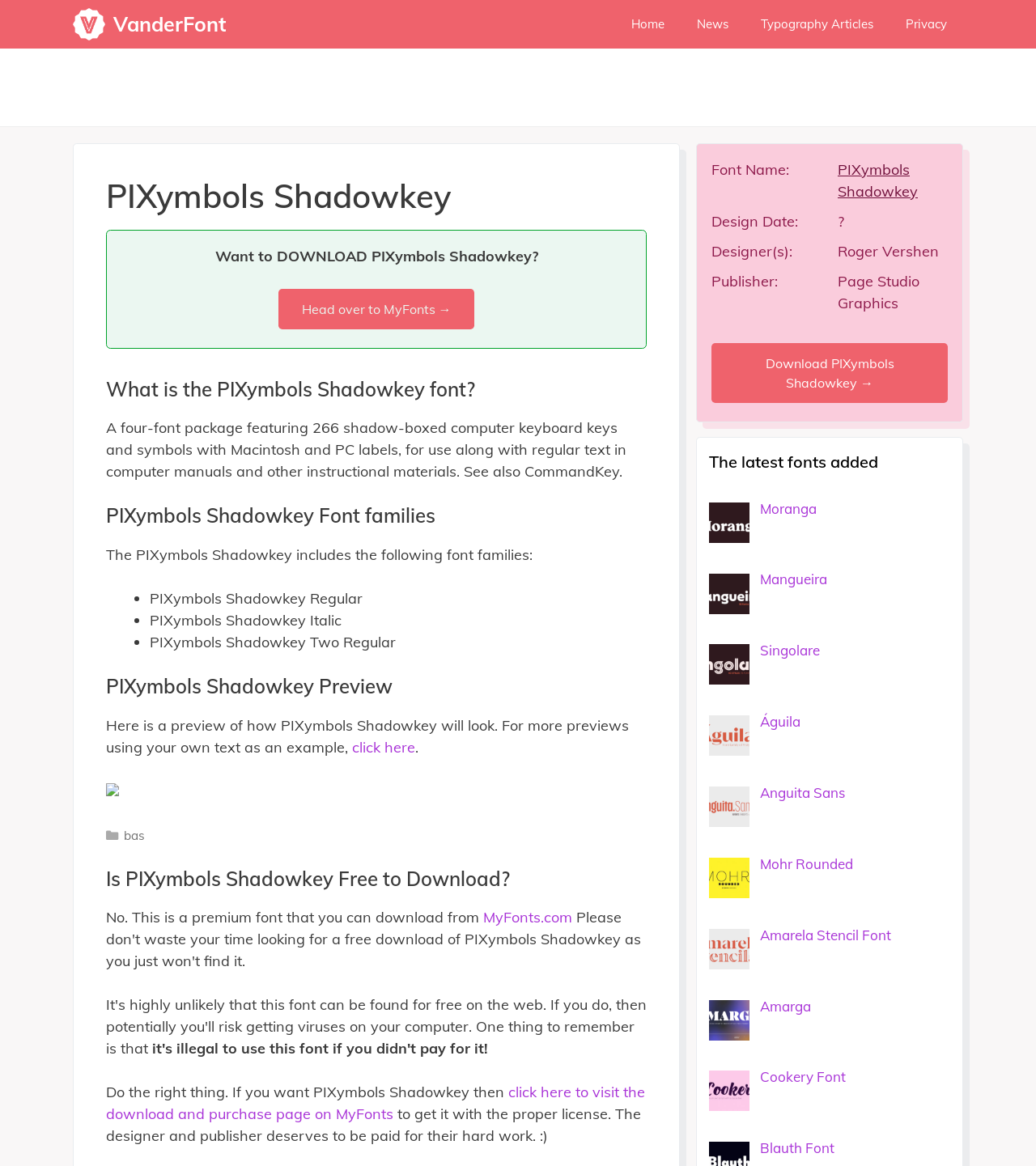Provide a one-word or brief phrase answer to the question:
How many font families are included in PIXymbols Shadowkey?

4